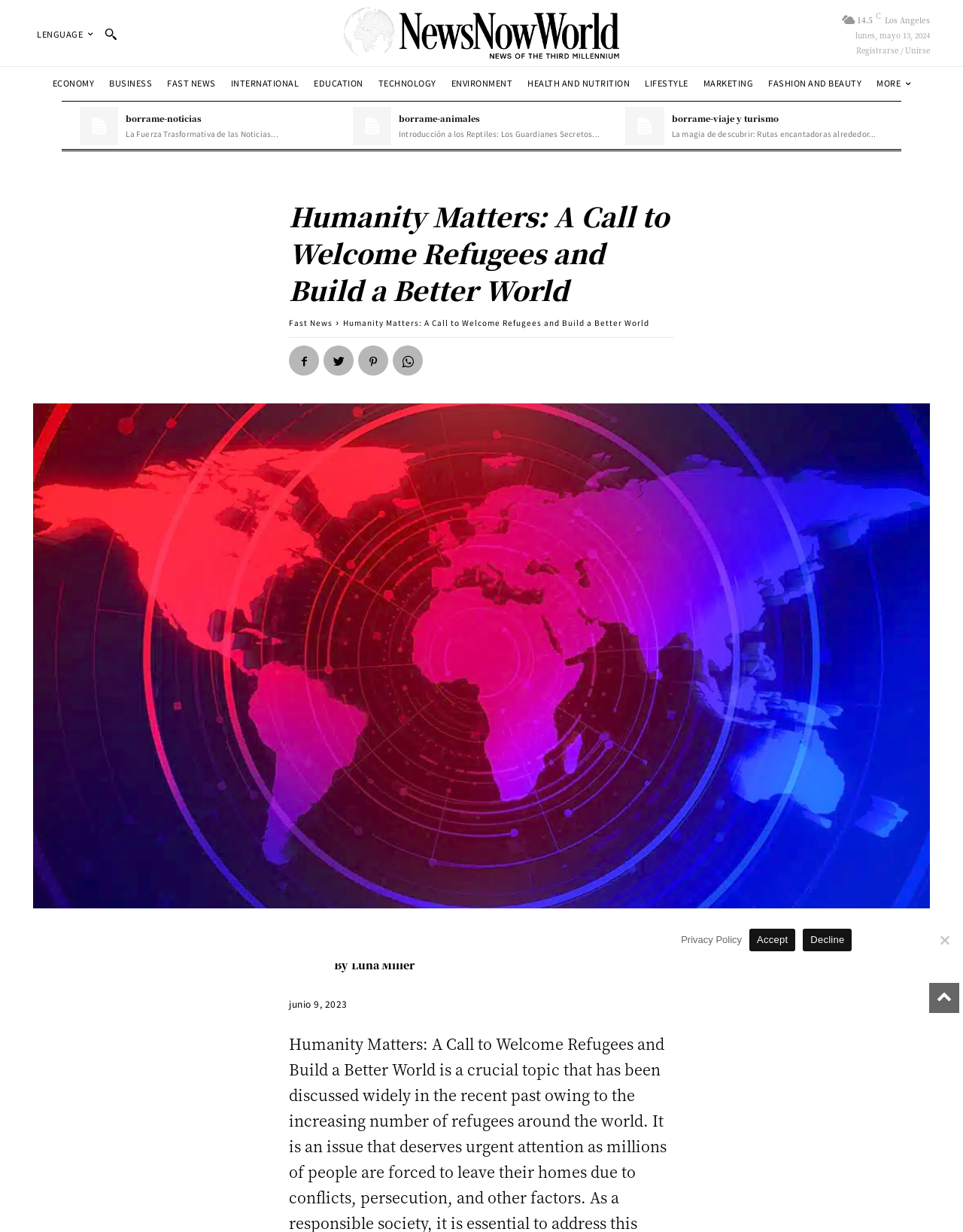Please give a concise answer to this question using a single word or phrase: 
What is the current temperature?

14.5 C